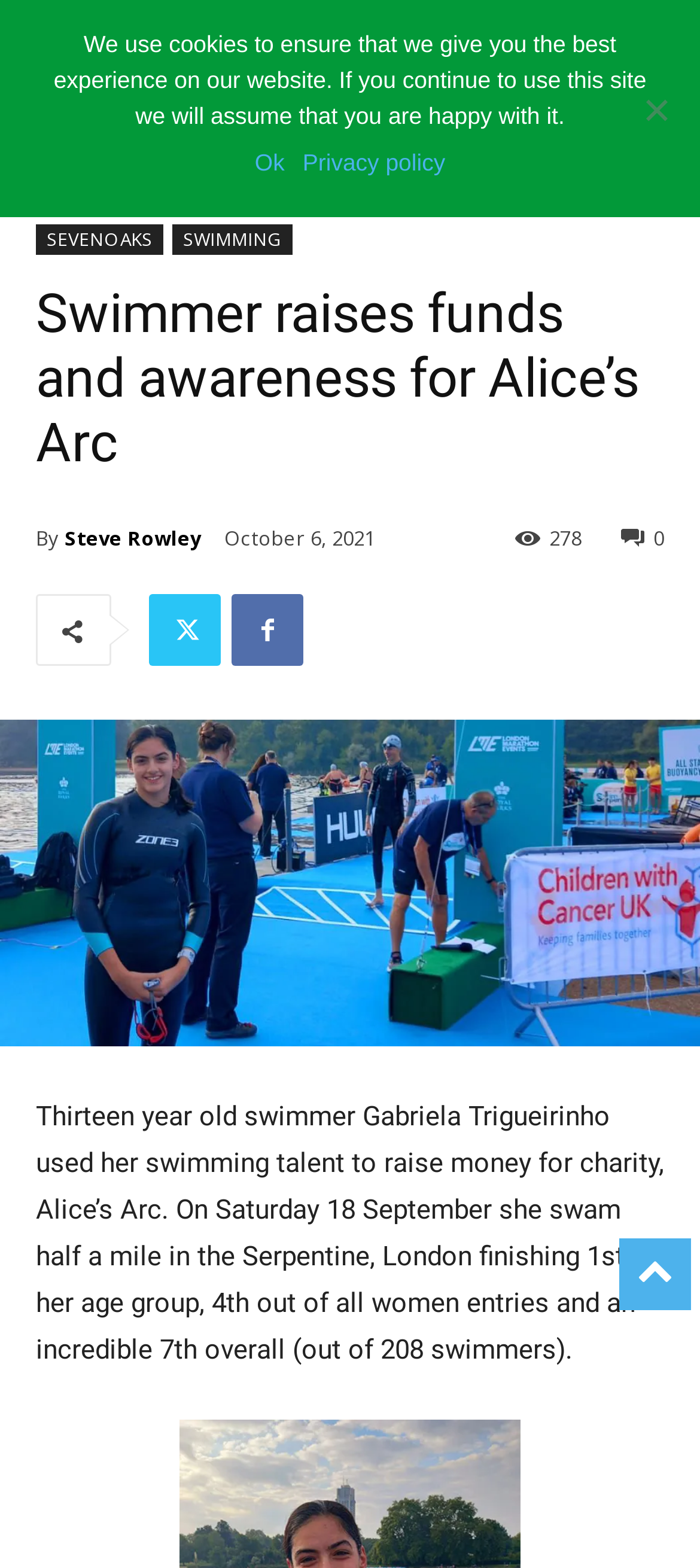Provide a single word or phrase answer to the question: 
Who wrote the article?

Steve Rowley